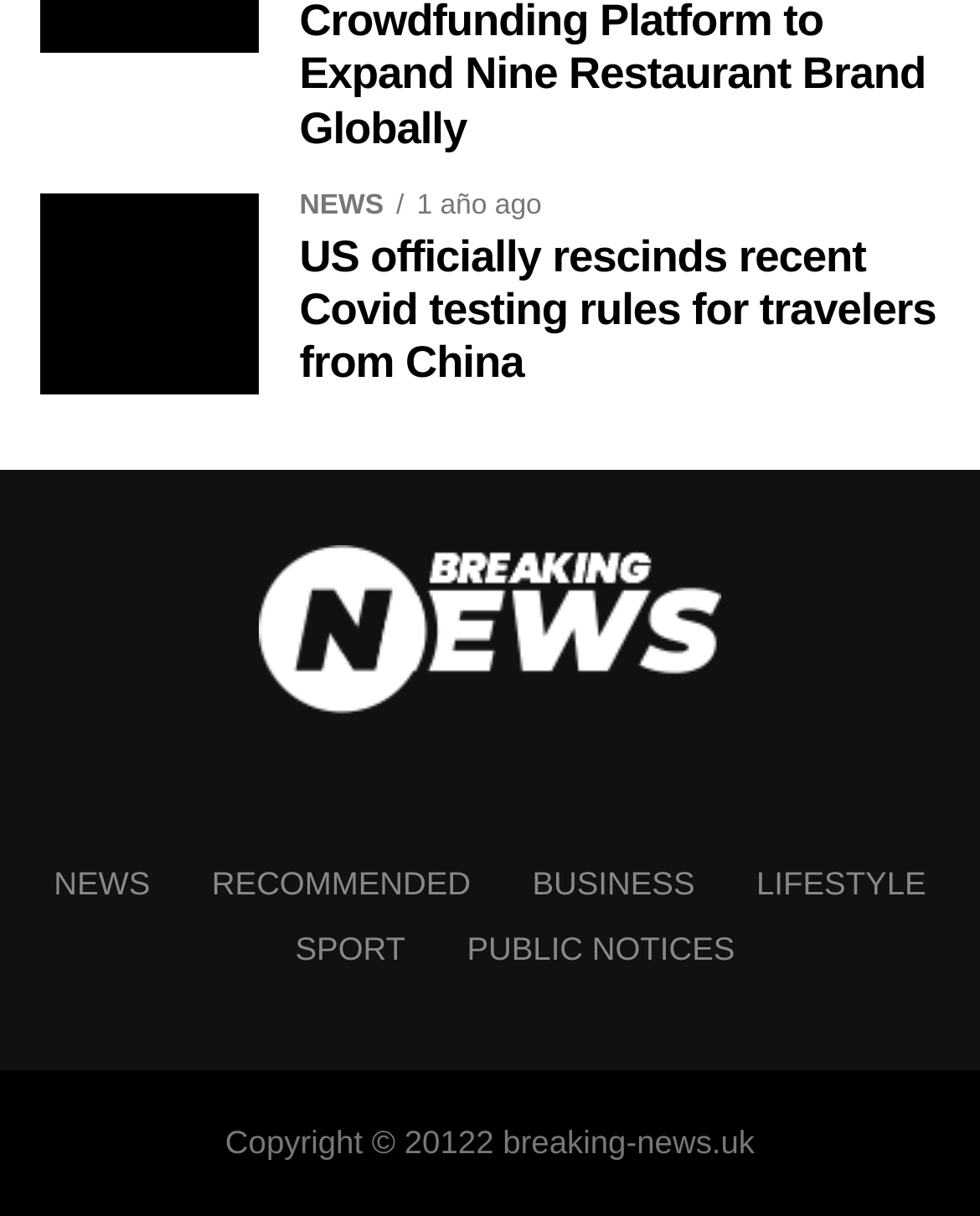Identify the bounding box coordinates of the area that should be clicked in order to complete the given instruction: "visit RECOMMENDED". The bounding box coordinates should be four float numbers between 0 and 1, i.e., [left, top, right, bottom].

[0.216, 0.71, 0.48, 0.741]